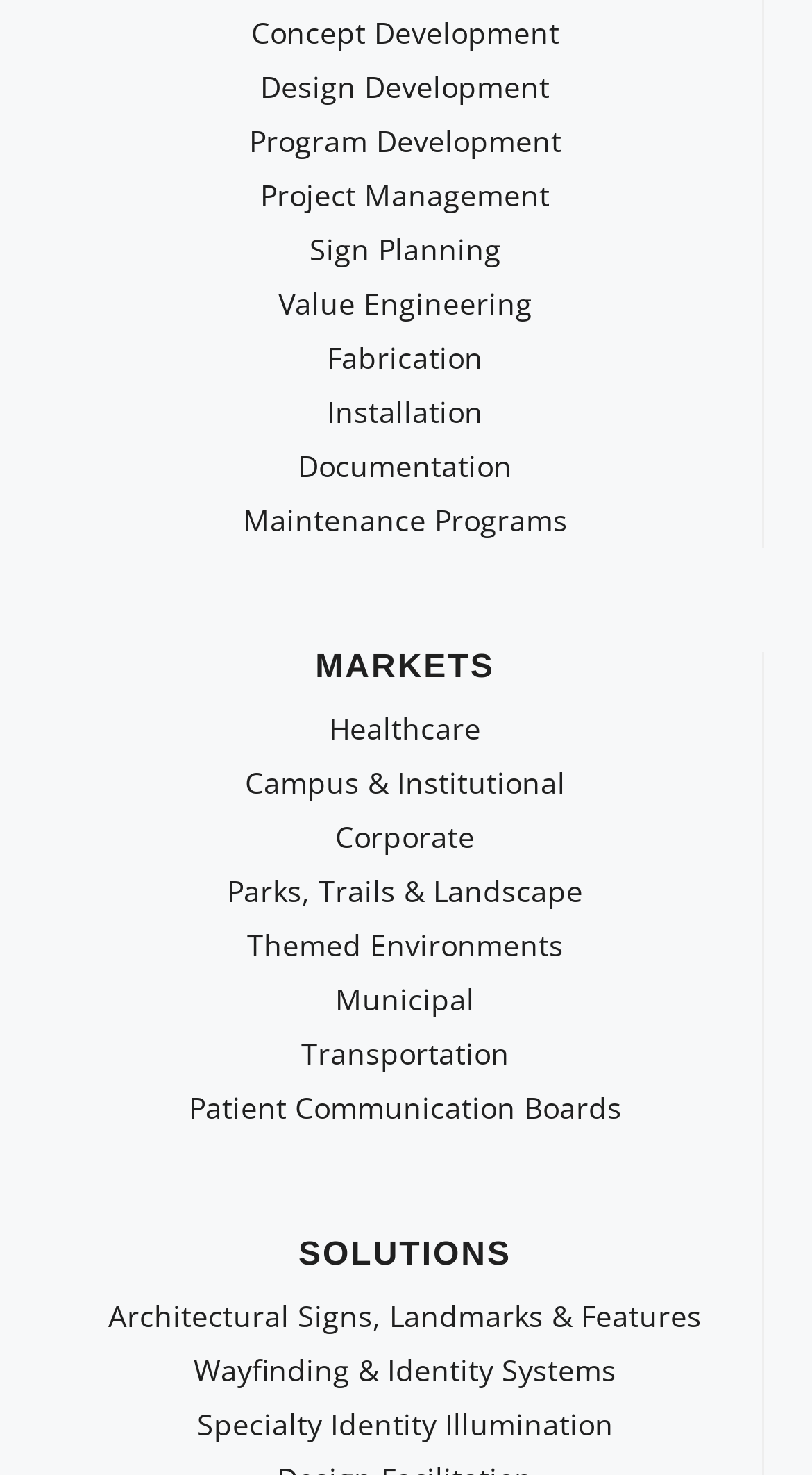Can you provide the bounding box coordinates for the element that should be clicked to implement the instruction: "go to Project Management"?

[0.078, 0.115, 0.92, 0.151]